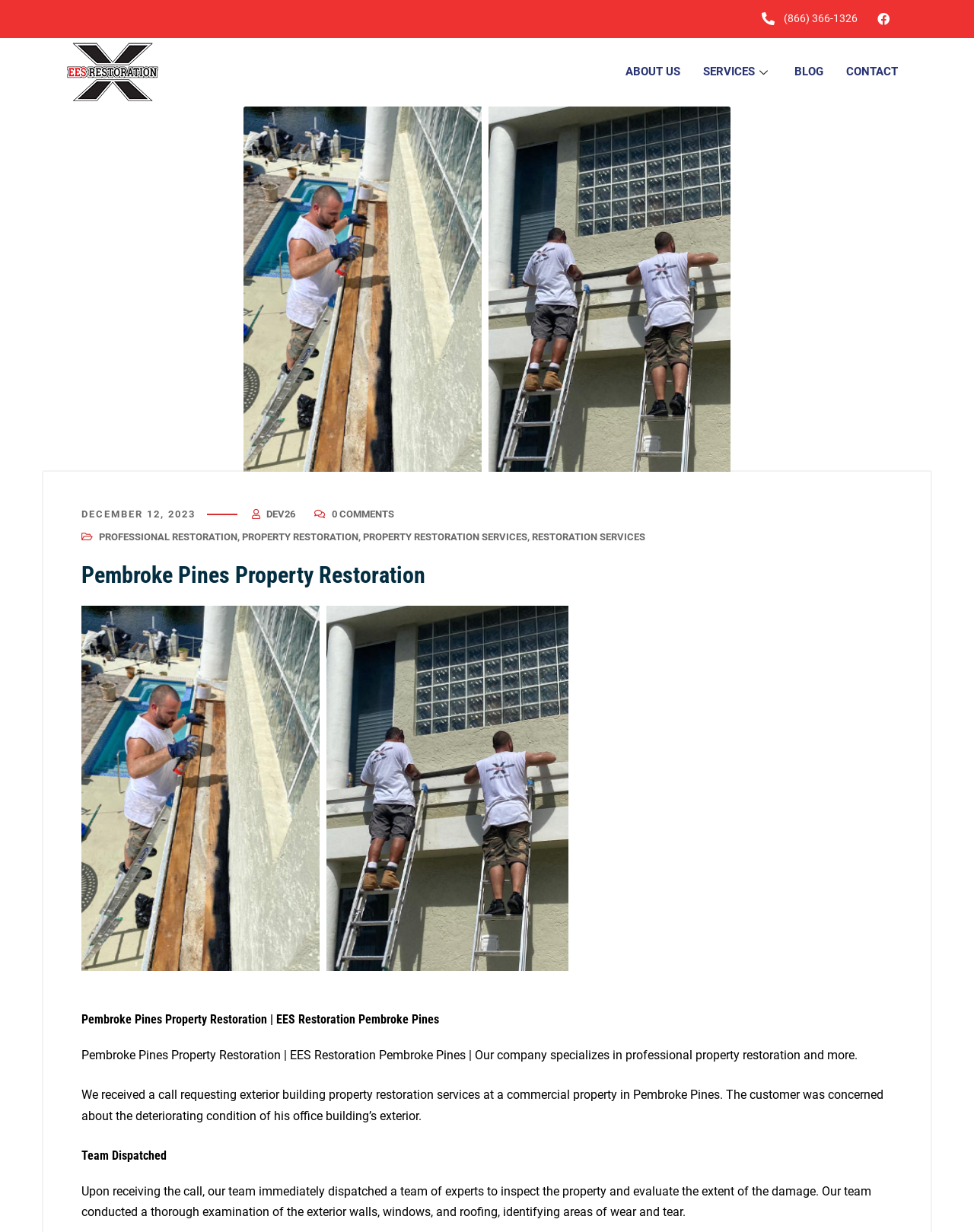What was the customer concerned about?
Based on the image, answer the question in a detailed manner.

The customer was concerned about the deteriorating condition of his office building's exterior, as stated in the static text element with the text 'The customer was concerned about the deteriorating condition of his office building’s exterior'.